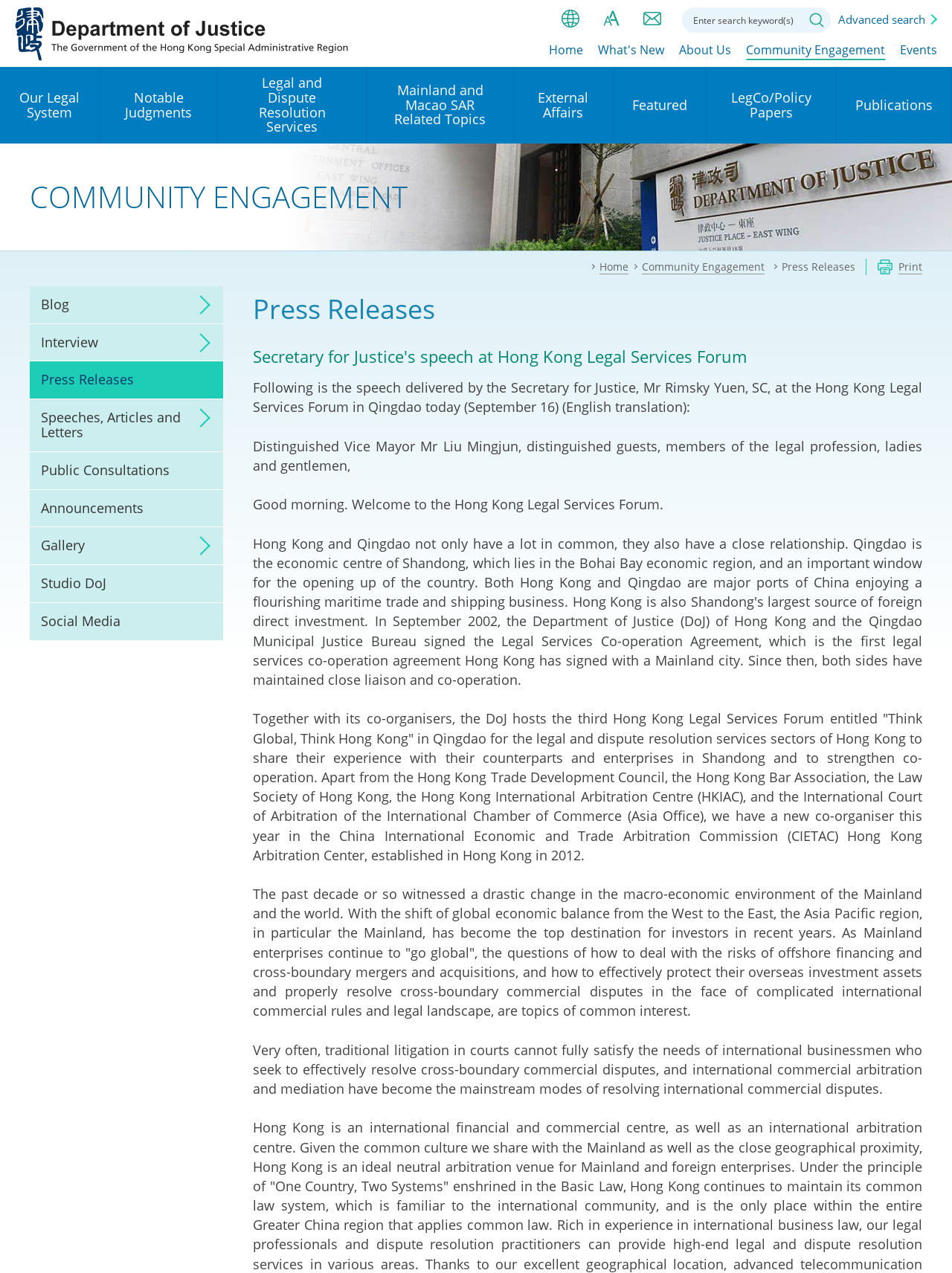What is the language of the webpage?
Please use the image to deliver a detailed and complete answer.

The language of the webpage is inferred from the presence of English text throughout the webpage, including the title, headings, and paragraph text.